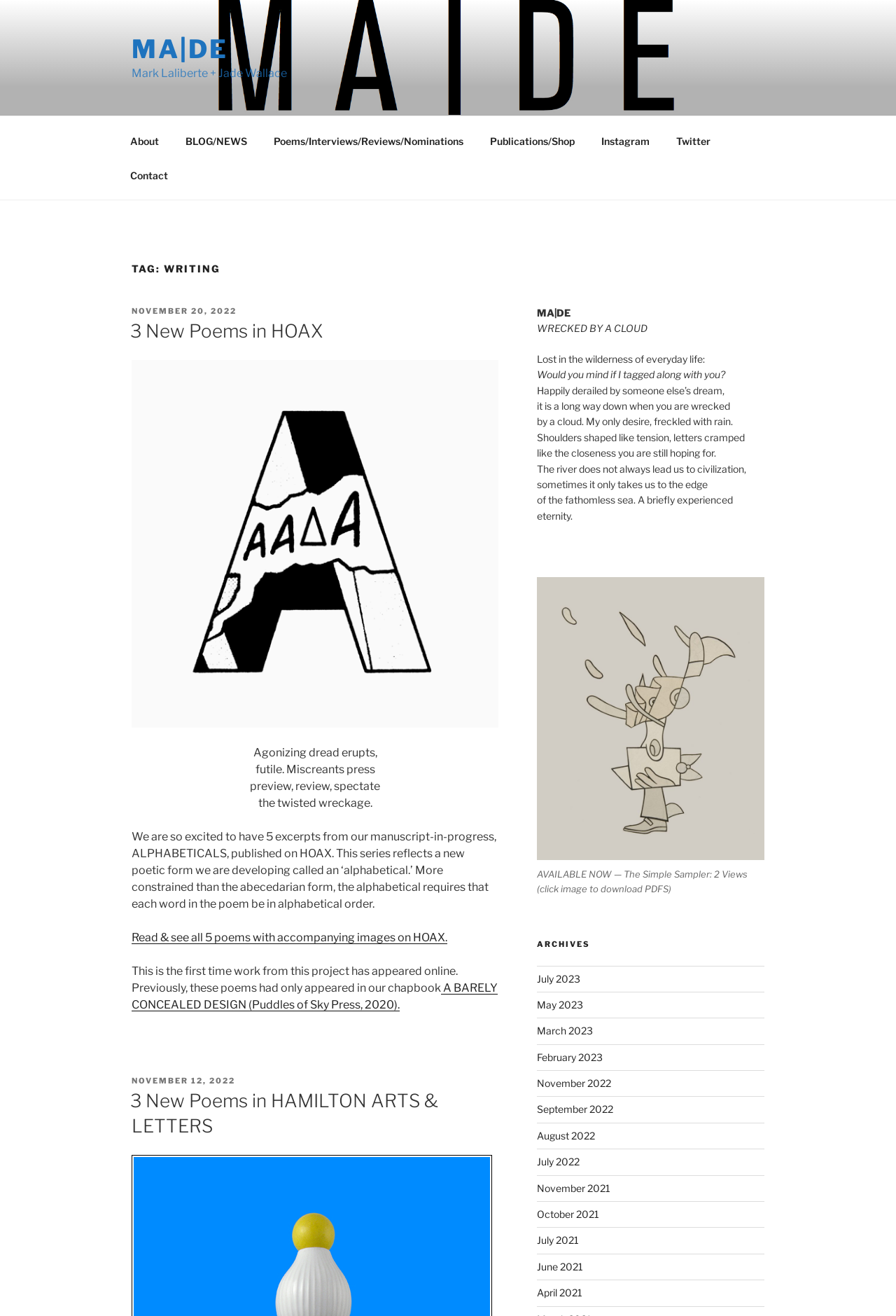Please identify the bounding box coordinates of the element's region that needs to be clicked to fulfill the following instruction: "Browse the archives for November 2022". The bounding box coordinates should consist of four float numbers between 0 and 1, i.e., [left, top, right, bottom].

[0.599, 0.819, 0.682, 0.828]